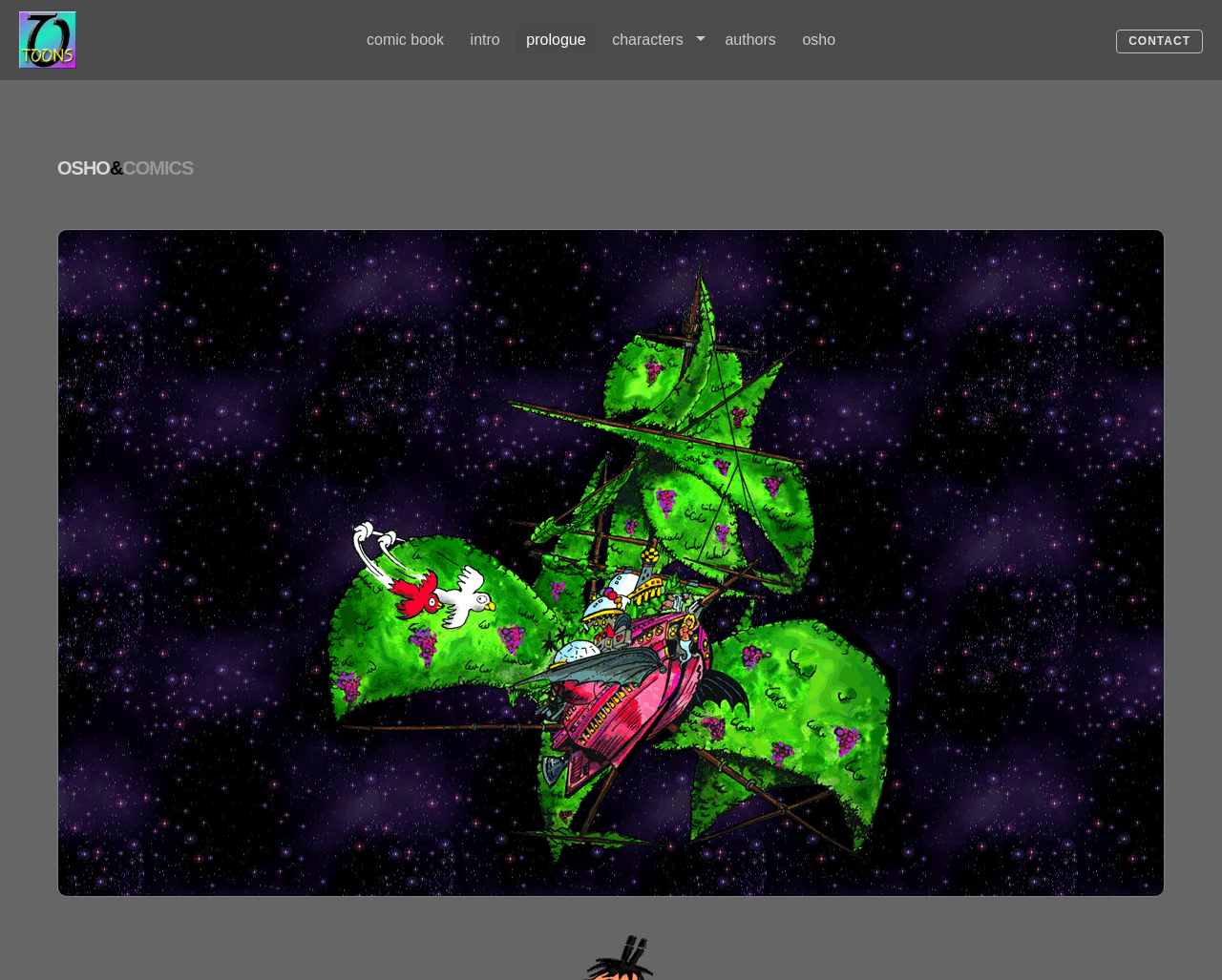Point out the bounding box coordinates of the section to click in order to follow this instruction: "read intro".

[0.375, 0.026, 0.419, 0.056]